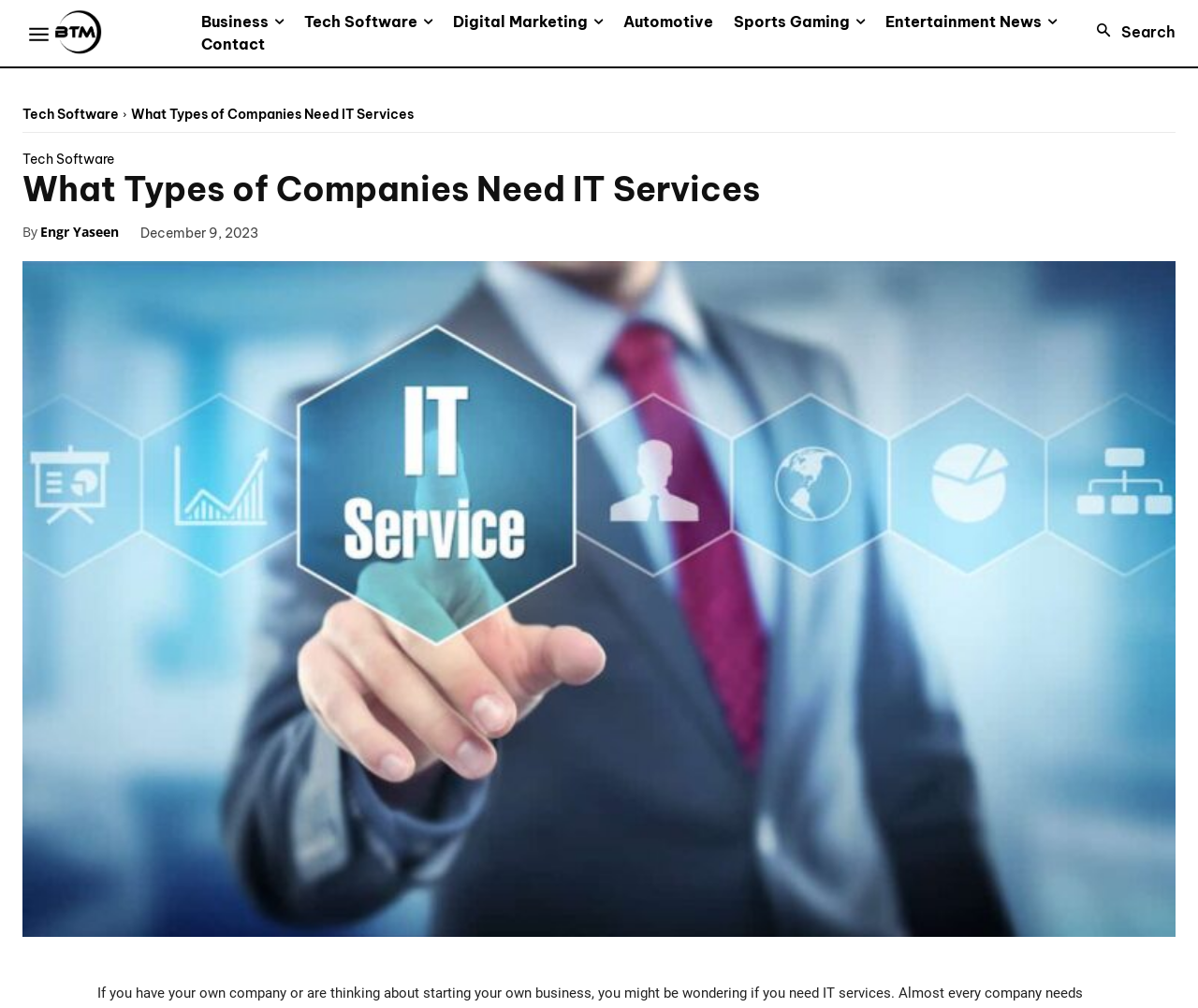How many categories are listed in the top navigation bar?
Using the image as a reference, answer the question with a short word or phrase.

7